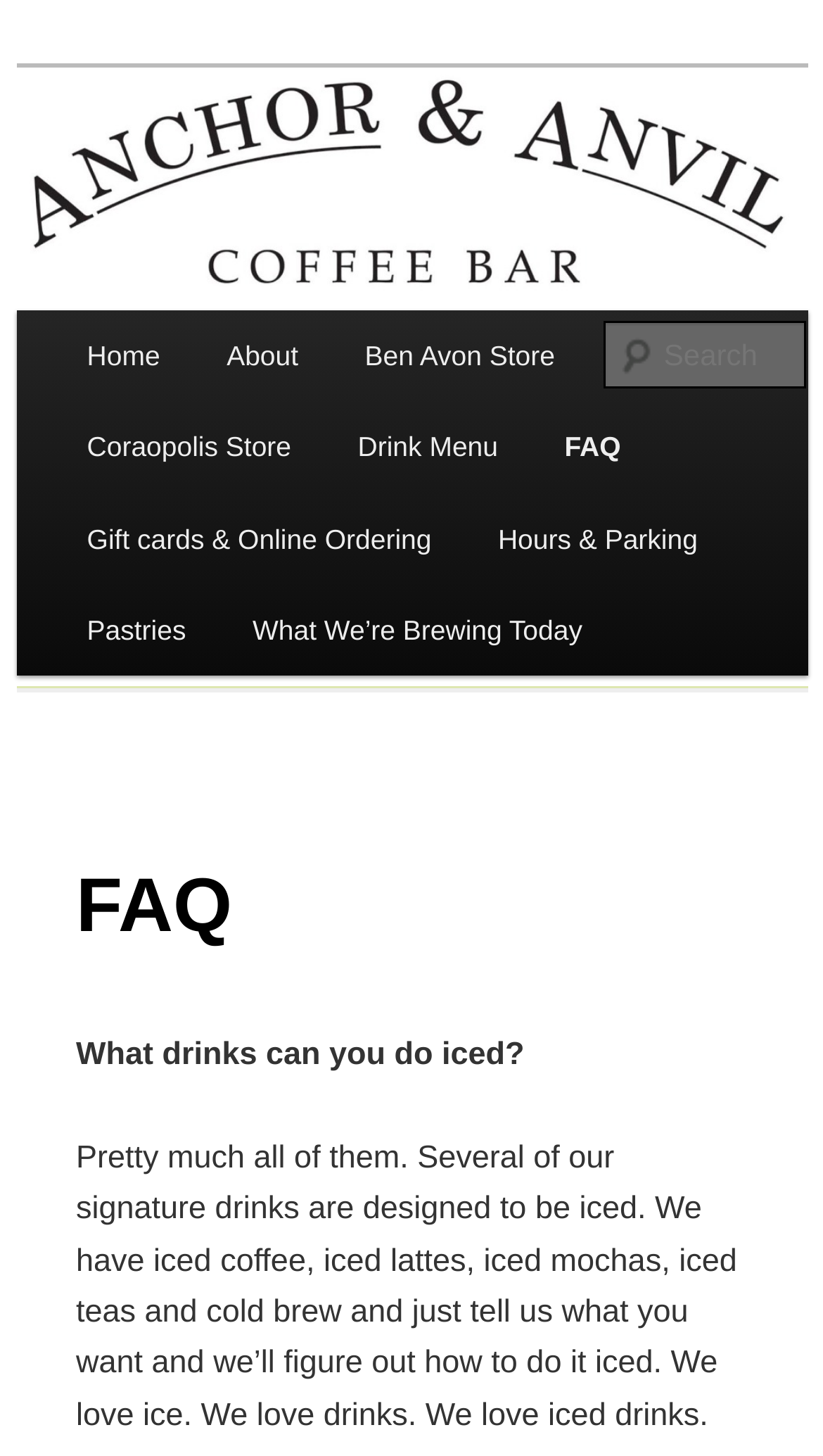Bounding box coordinates are specified in the format (top-left x, top-left y, bottom-right x, bottom-right y). All values are floating point numbers bounded between 0 and 1. Please provide the bounding box coordinate of the region this sentence describes: https://brides-ru.net/info/russian-vs-american-women/

None